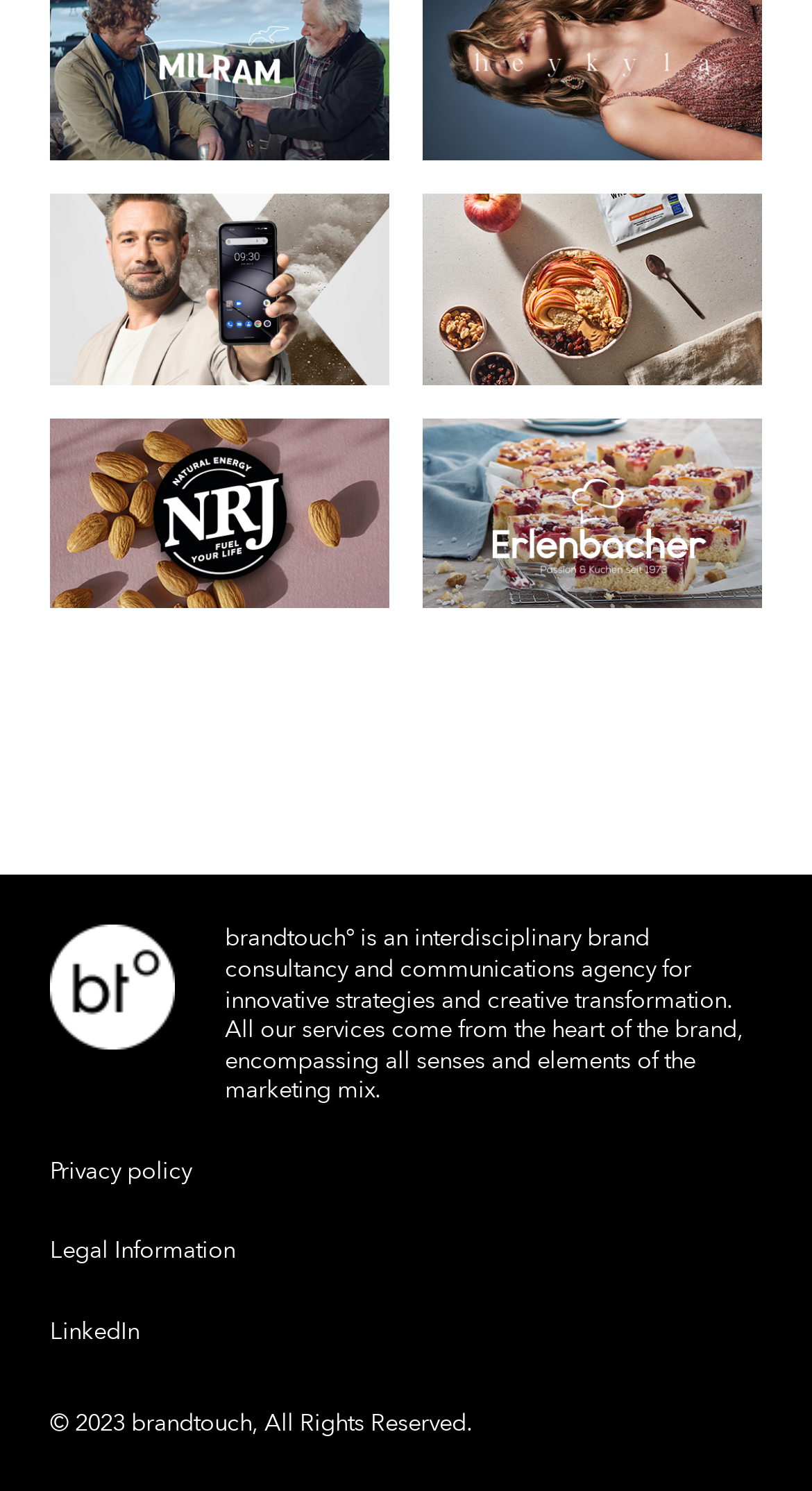Please locate the bounding box coordinates of the element's region that needs to be clicked to follow the instruction: "go to Privacy policy". The bounding box coordinates should be provided as four float numbers between 0 and 1, i.e., [left, top, right, bottom].

[0.062, 0.775, 0.236, 0.796]